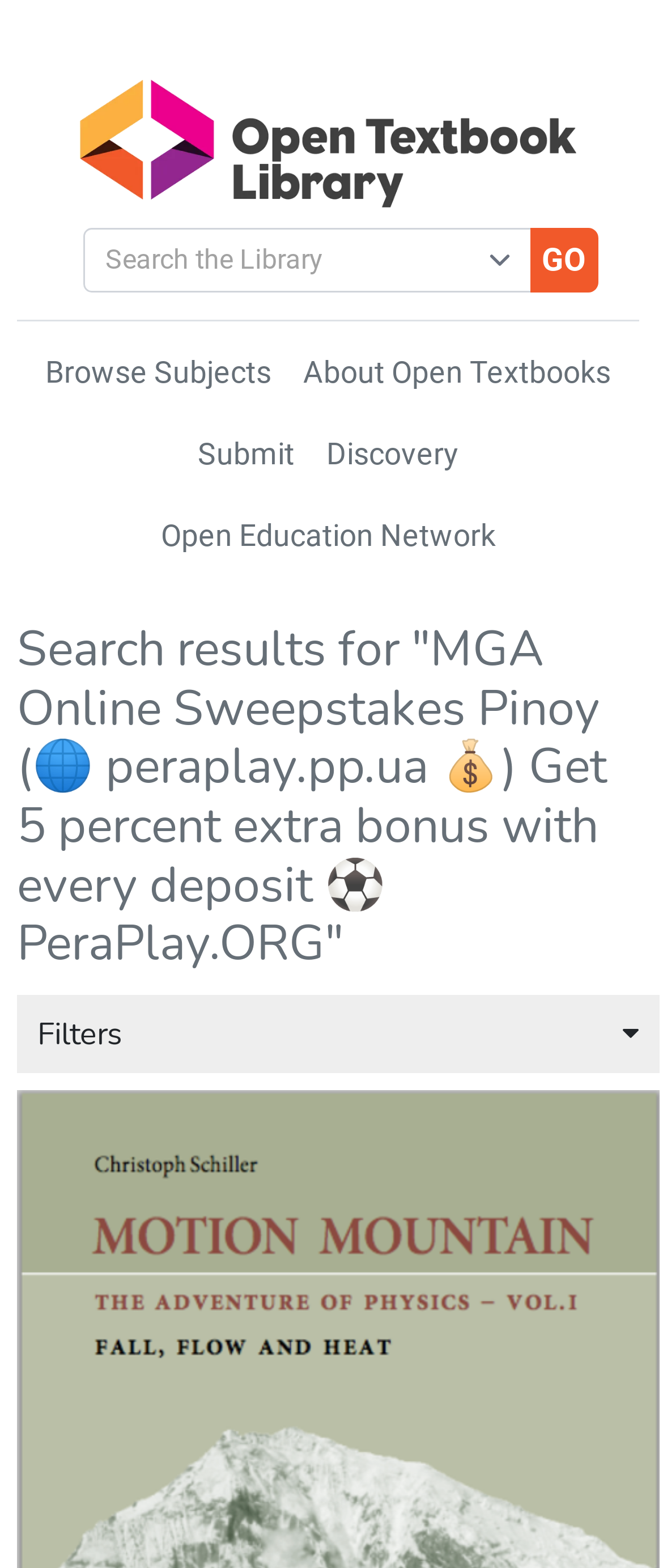What is the function of the 'Filters' button?
Using the image as a reference, answer with just one word or a short phrase.

Refine search results